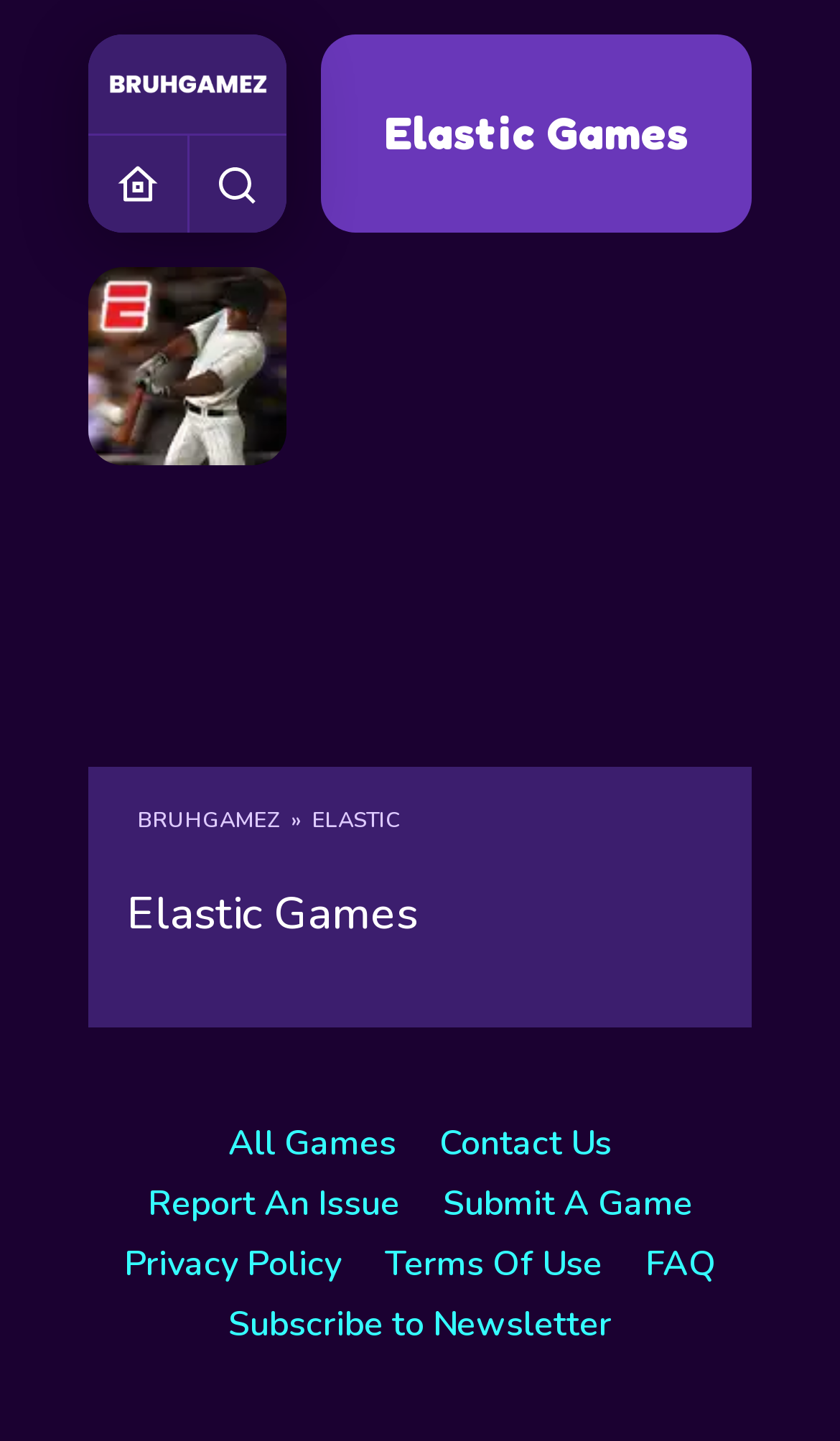How many links are there on the webpage?
Refer to the image and provide a concise answer in one word or phrase.

14